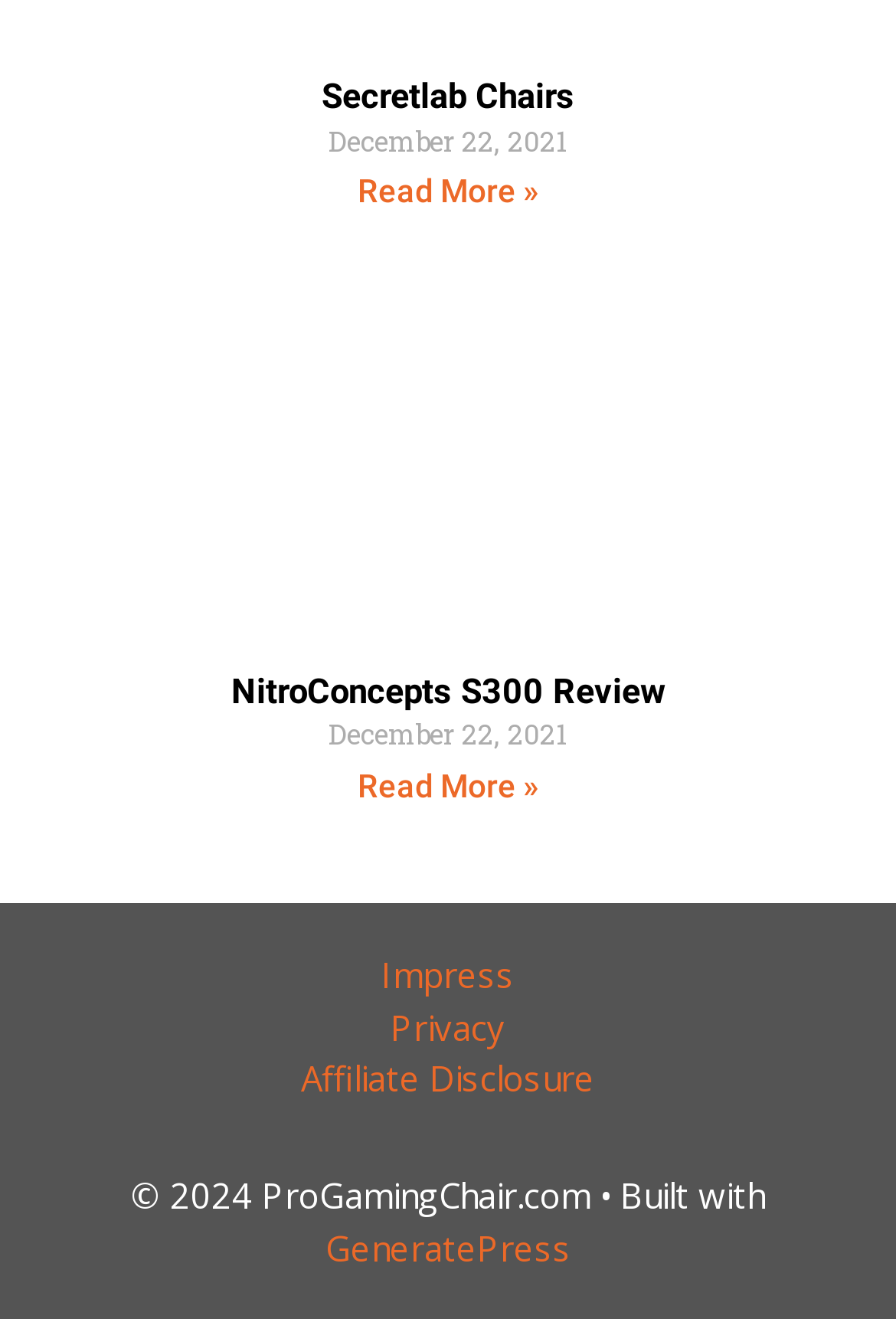Locate the UI element described by Impress and provide its bounding box coordinates. Use the format (top-left x, top-left y, bottom-right x, bottom-right y) with all values as floating point numbers between 0 and 1.

[0.426, 0.722, 0.574, 0.757]